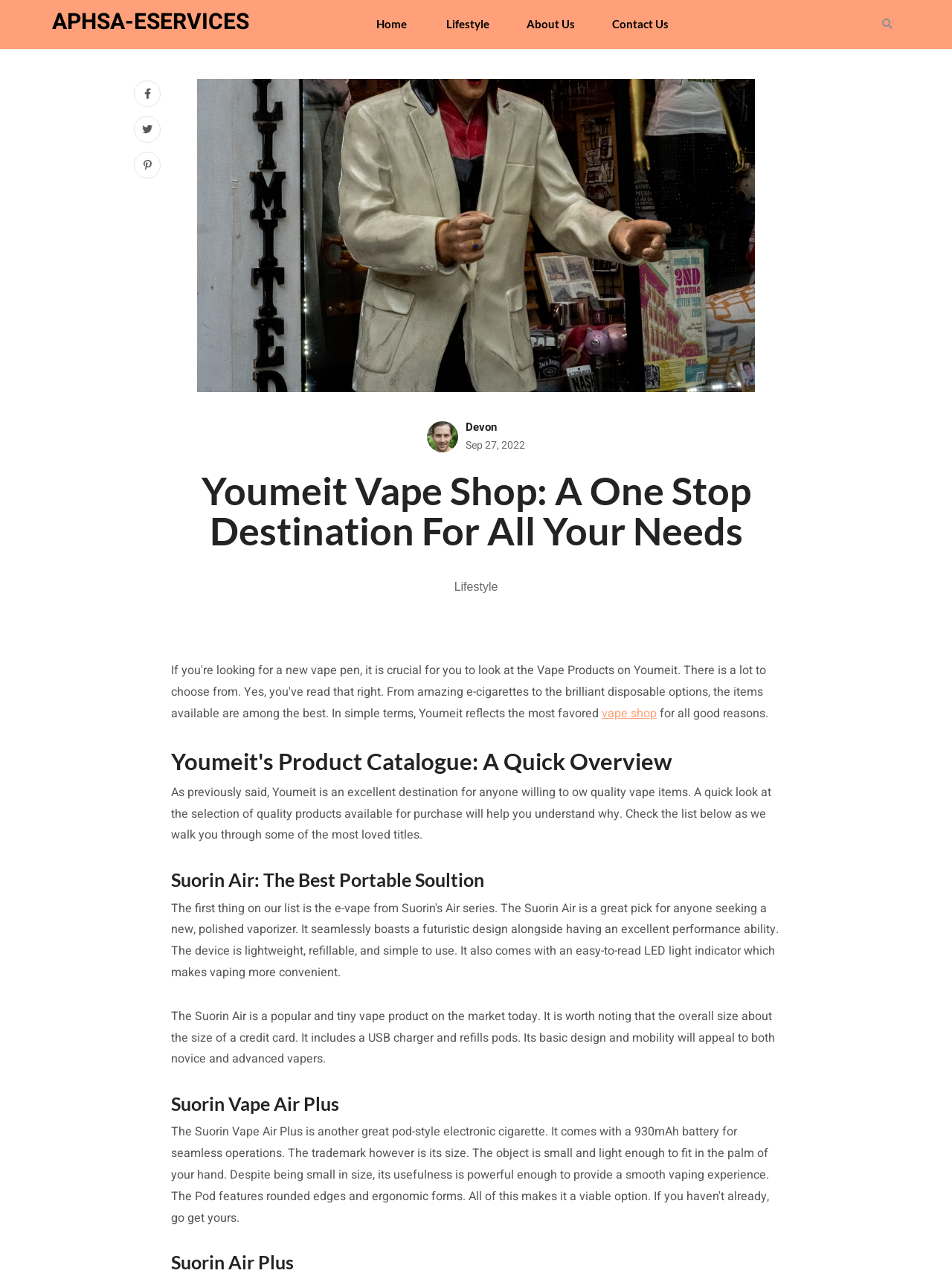Provide a short answer using a single word or phrase for the following question: 
What is the name of the popular vape product?

Suorin Air